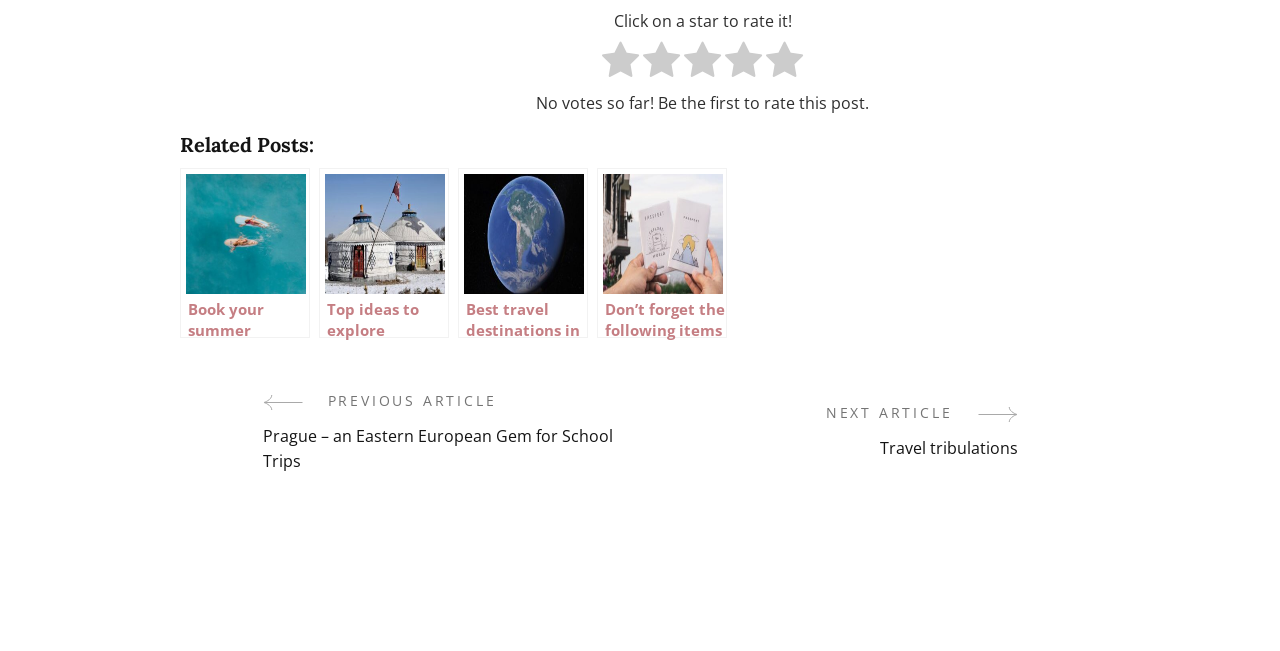Look at the image and give a detailed response to the following question: What is the purpose of the stars?

I read the text 'Click on a star to rate it!' and understood that the stars are for rating the post. The text also mentions that there are no votes so far, implying that the stars are for user ratings.